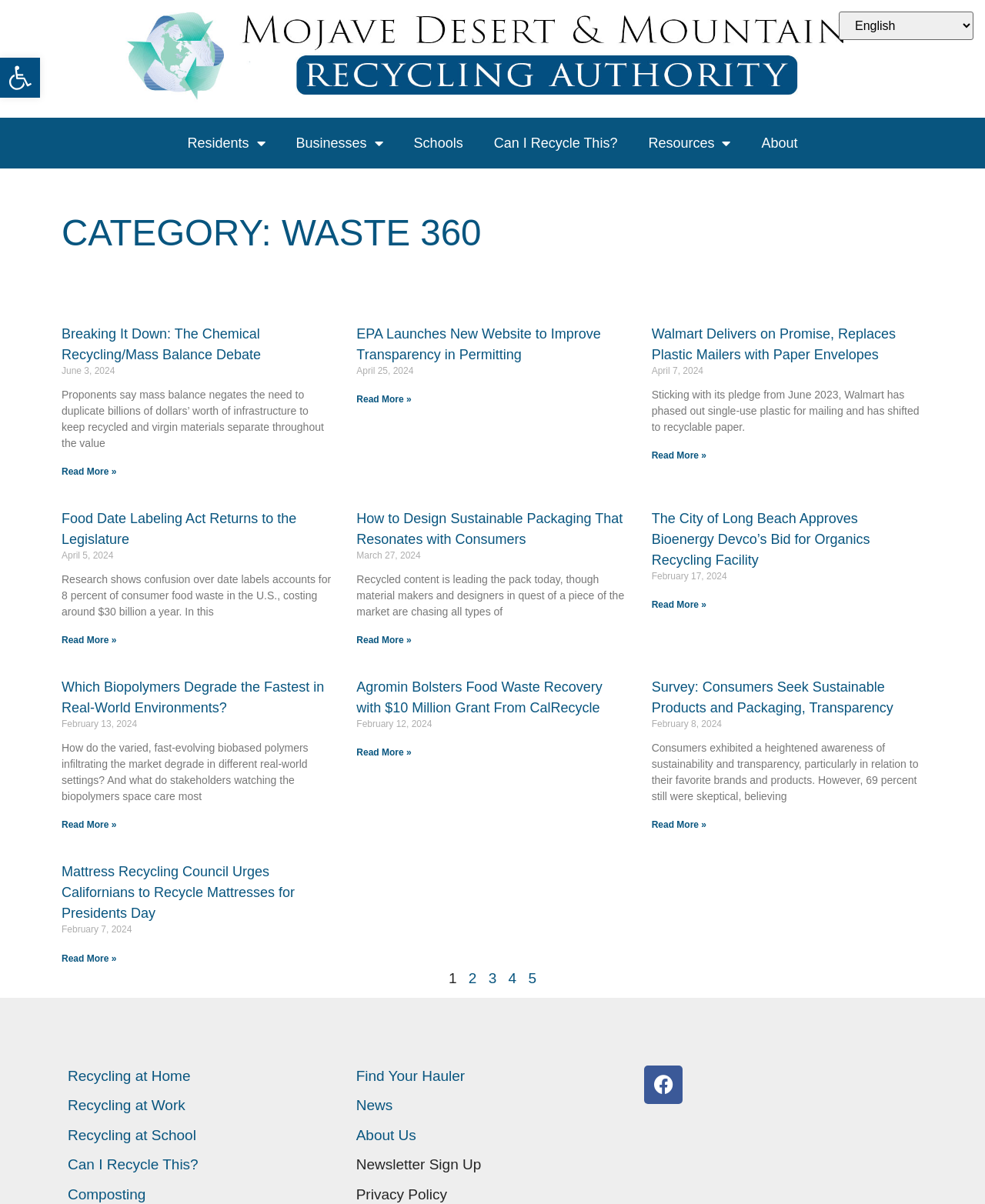Predict the bounding box coordinates for the UI element described as: "Can I Recycle This?". The coordinates should be four float numbers between 0 and 1, presented as [left, top, right, bottom].

[0.069, 0.96, 0.201, 0.974]